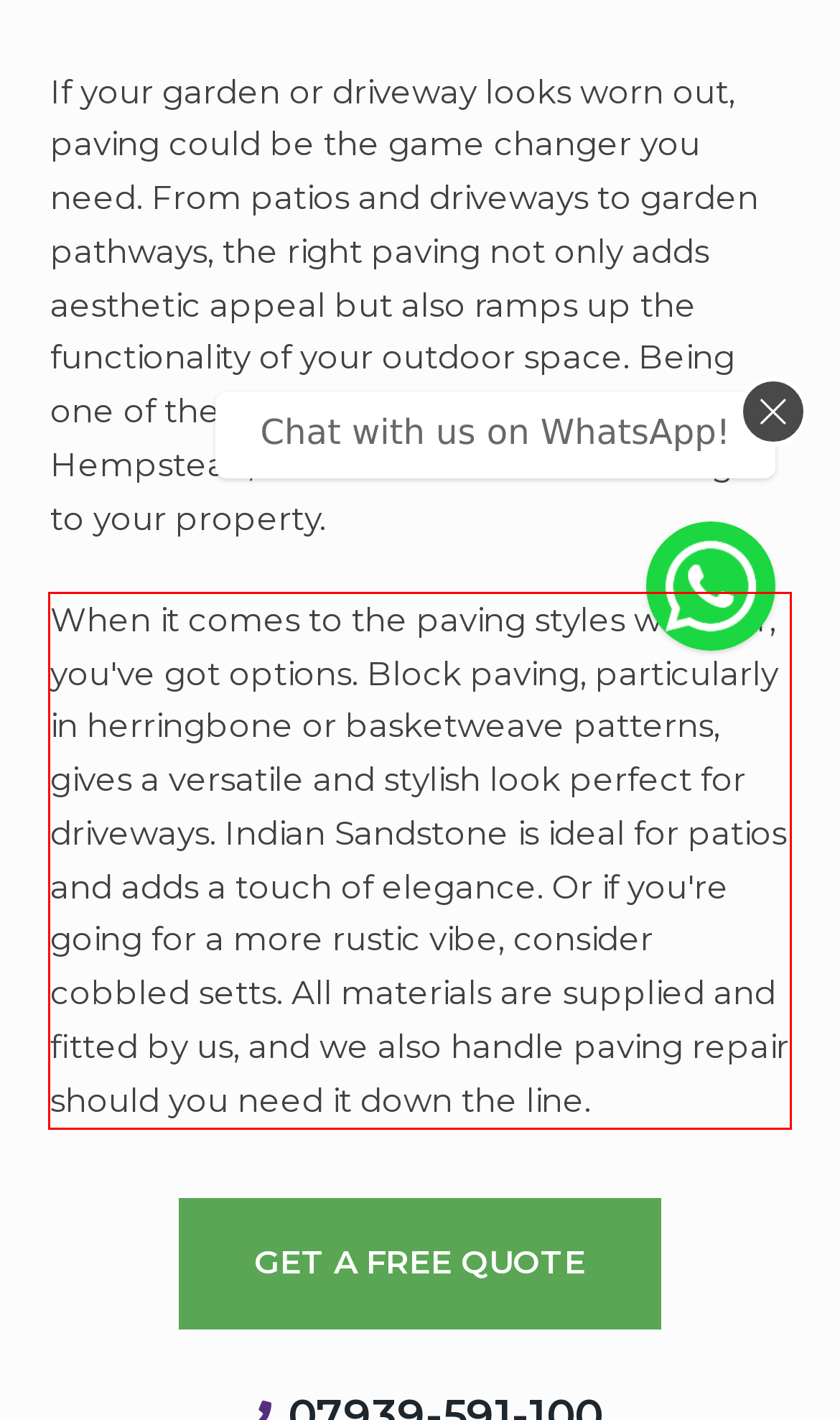Please analyze the screenshot of a webpage and extract the text content within the red bounding box using OCR.

When it comes to the paving styles we offer, you've got options. Block paving, particularly in herringbone or basketweave patterns, gives a versatile and stylish look perfect for driveways. Indian Sandstone is ideal for patios and adds a touch of elegance. Or if you're going for a more rustic vibe, consider cobbled setts. All materials are supplied and fitted by us, and we also handle paving repair should you need it down the line.